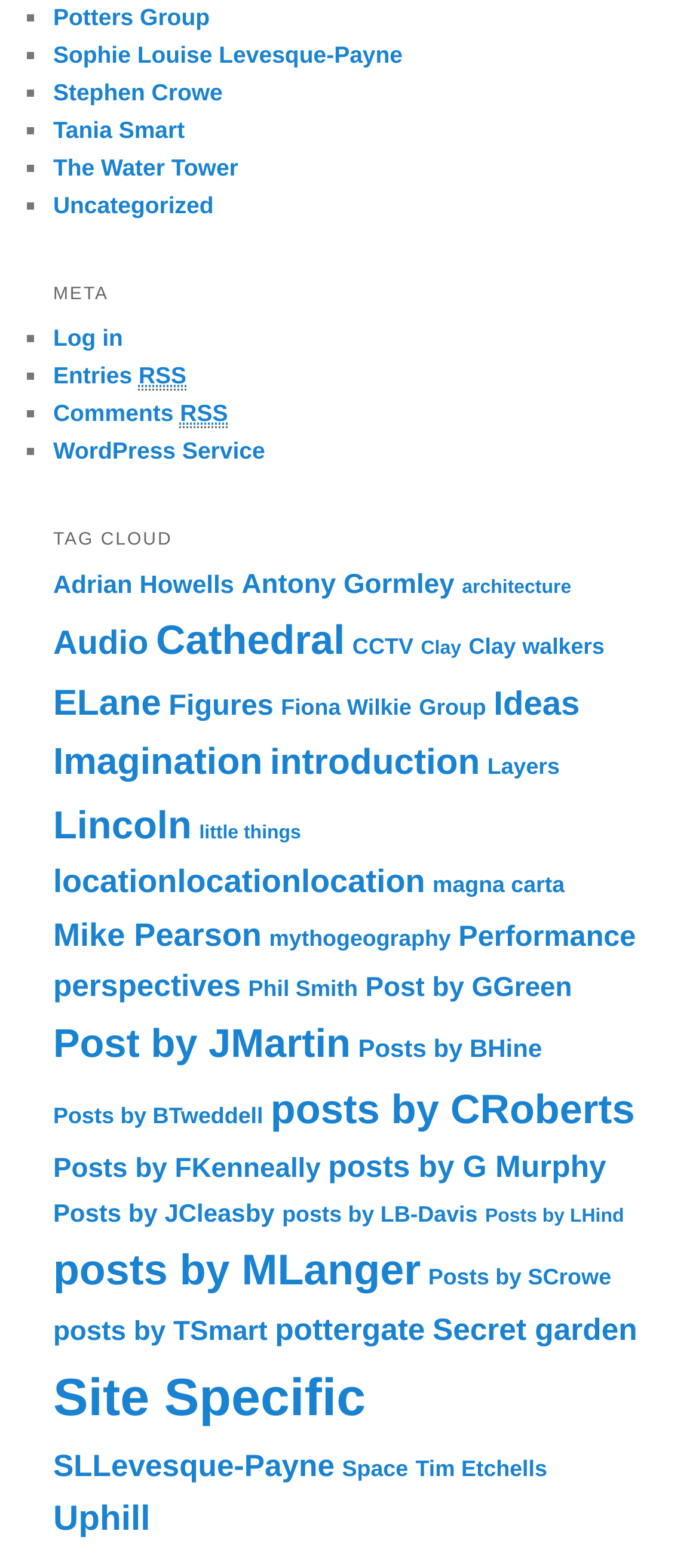Refer to the image and answer the question with as much detail as possible: What is the last link in the list?

The last link in the list is 'Uphill' which is located at the bottom of the webpage with a bounding box coordinate of [0.076, 0.956, 0.215, 0.981].